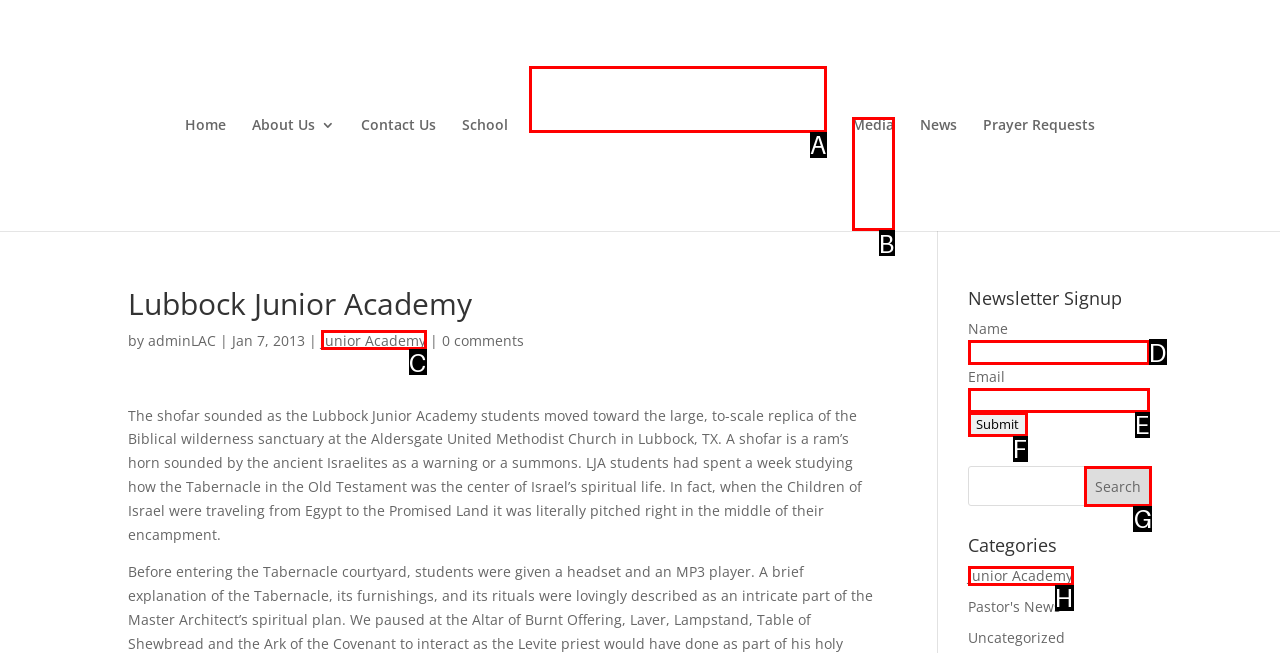Tell me the letter of the option that corresponds to the description: parent_node: Name name="name"
Answer using the letter from the given choices directly.

D